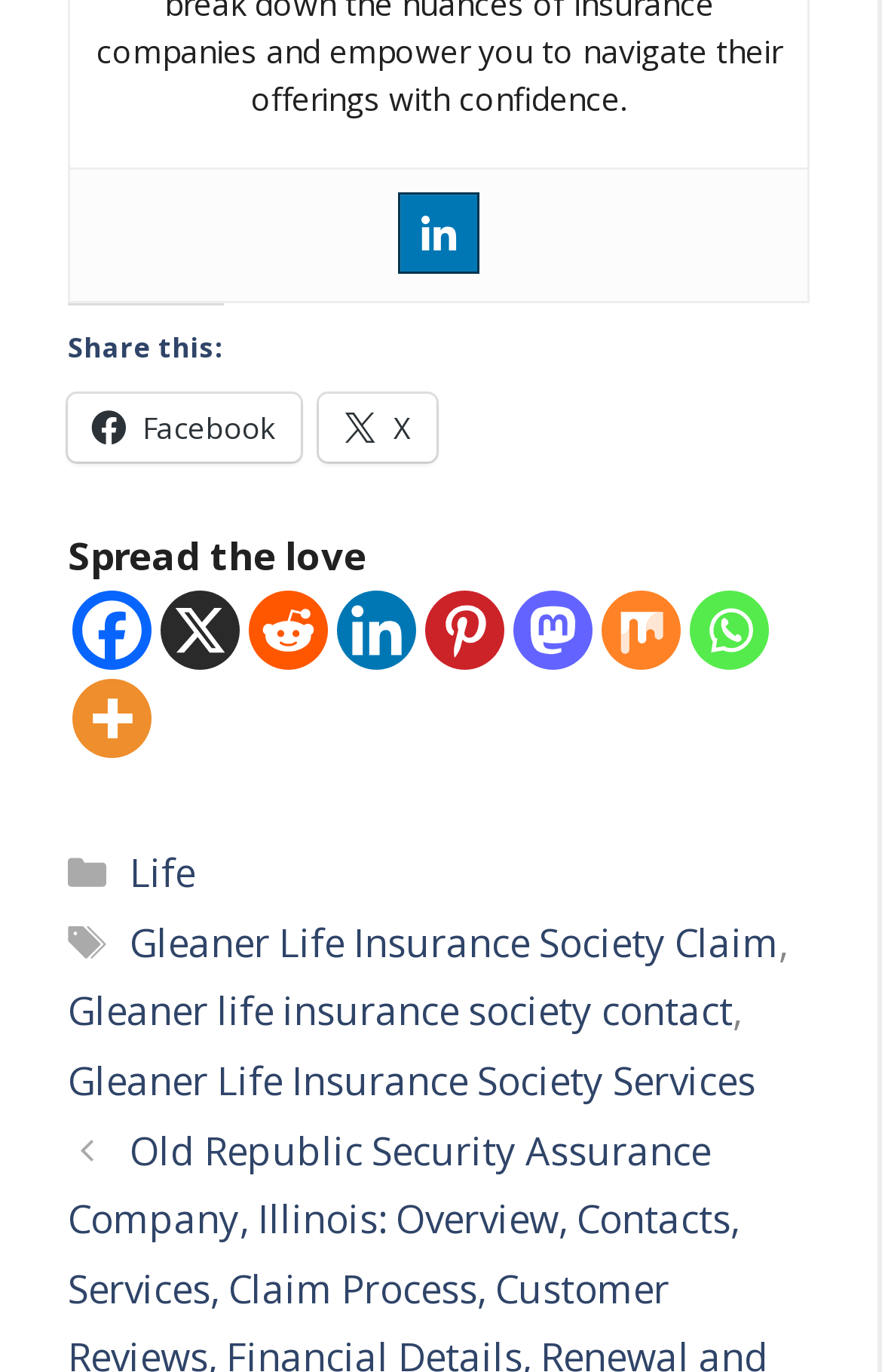Determine the bounding box coordinates for the area that should be clicked to carry out the following instruction: "More sharing options".

[0.082, 0.495, 0.172, 0.553]